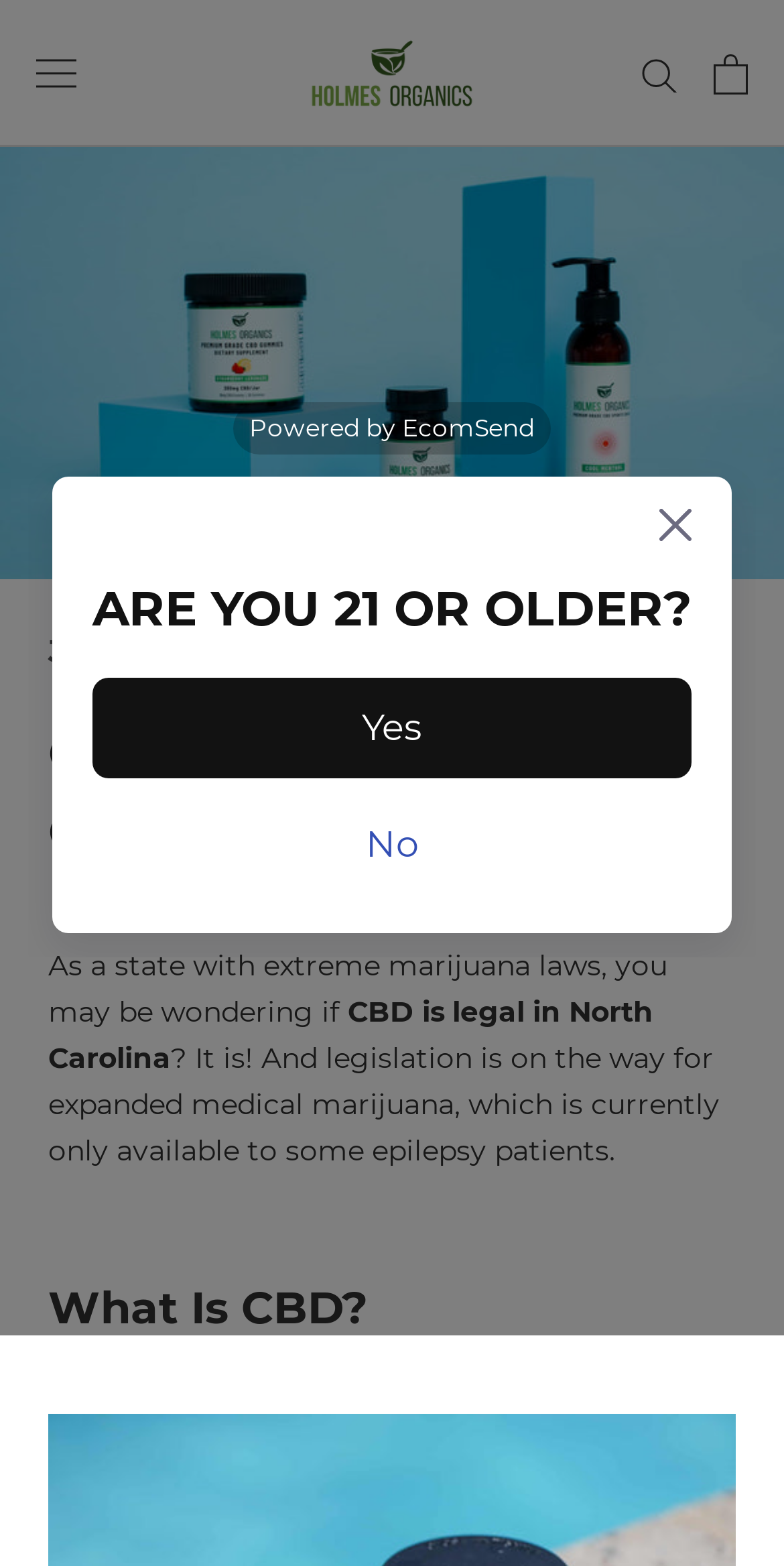Convey a detailed summary of the webpage, mentioning all key elements.

The webpage is about buying CBD in North Carolina, specifically discussing its legality and providing information about the product. At the top left, there is a button to open navigation, and next to it, the Holmes Organics CBD logo is displayed. On the top right, there are two links: "Search" and "Open cart". 

Below the navigation section, there is a header section that spans almost the entire width of the page. Within this section, there is a date "July 19, 2021" on the left, followed by a heading "Can You Buy CBD In North Carolina?" that takes up most of the width. 

Below the header section, there are three paragraphs of text. The first paragraph starts with "As a state with extreme marijuana laws, you may be wondering if" and discusses the legality of CBD in North Carolina. The second paragraph is a single sentence stating "CBD is legal in North Carolina". The third paragraph provides more information about the legislation related to medical marijuana.

Further down, there is another heading "What Is CBD?" that spans almost the entire width of the page. 

On the page, there is also a modal dialog that appears in the middle of the page. Within the dialog, there is an image, a question "ARE YOU 21 OR OLDER?", and two buttons "Yes" and "No". At the bottom of the dialog, there is a link "Powered by EcomSend".